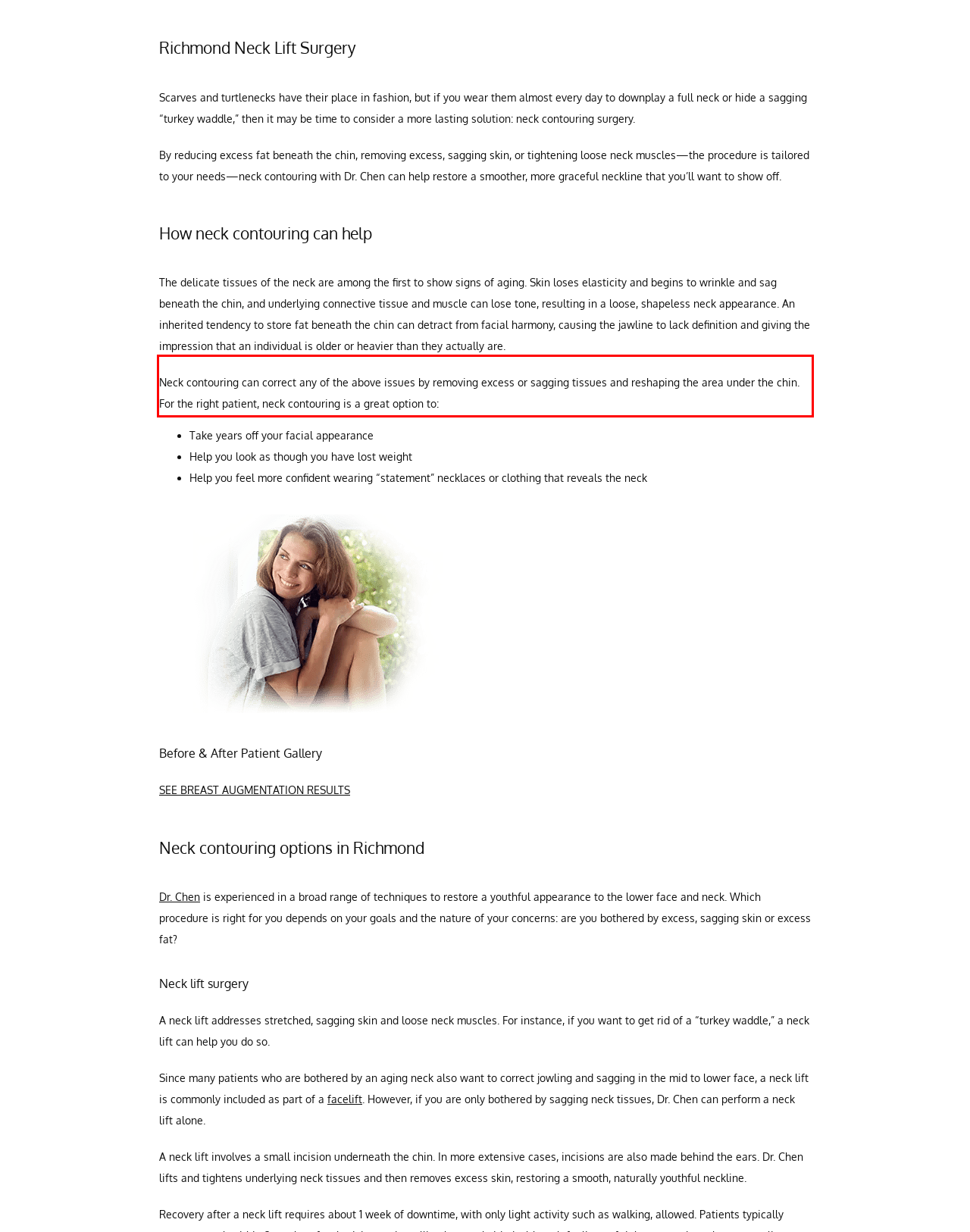Locate the red bounding box in the provided webpage screenshot and use OCR to determine the text content inside it.

Neck contouring can correct any of the above issues by removing excess or sagging tissues and reshaping the area under the chin. For the right patient, neck contouring is a great option to: